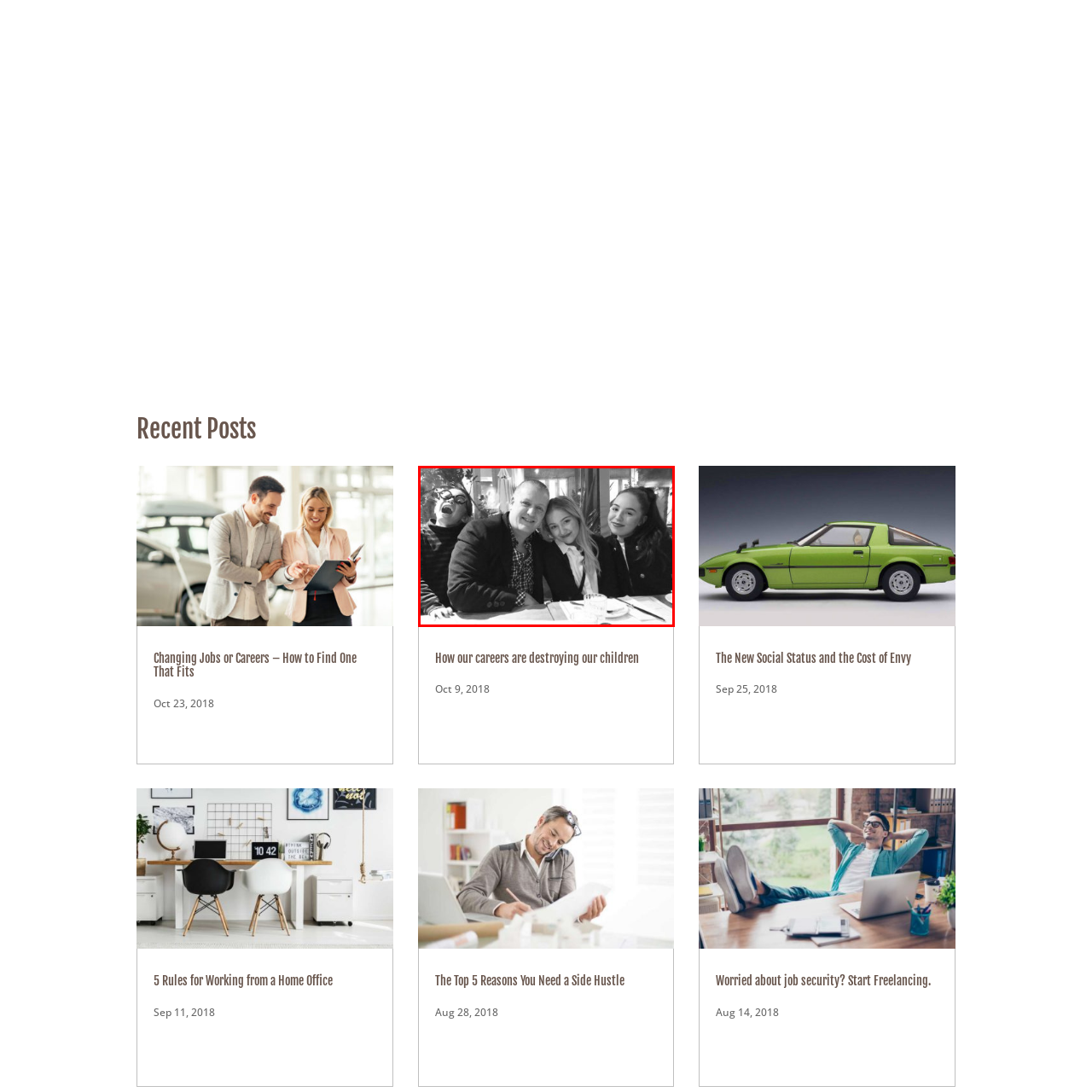Review the image segment marked with the grey border and deliver a thorough answer to the following question, based on the visual information provided: 
How many individuals are in the image?

The image captures a joyful moment featuring four individuals seated together at a table, including the central figure, two young women, and a girl on the far left.